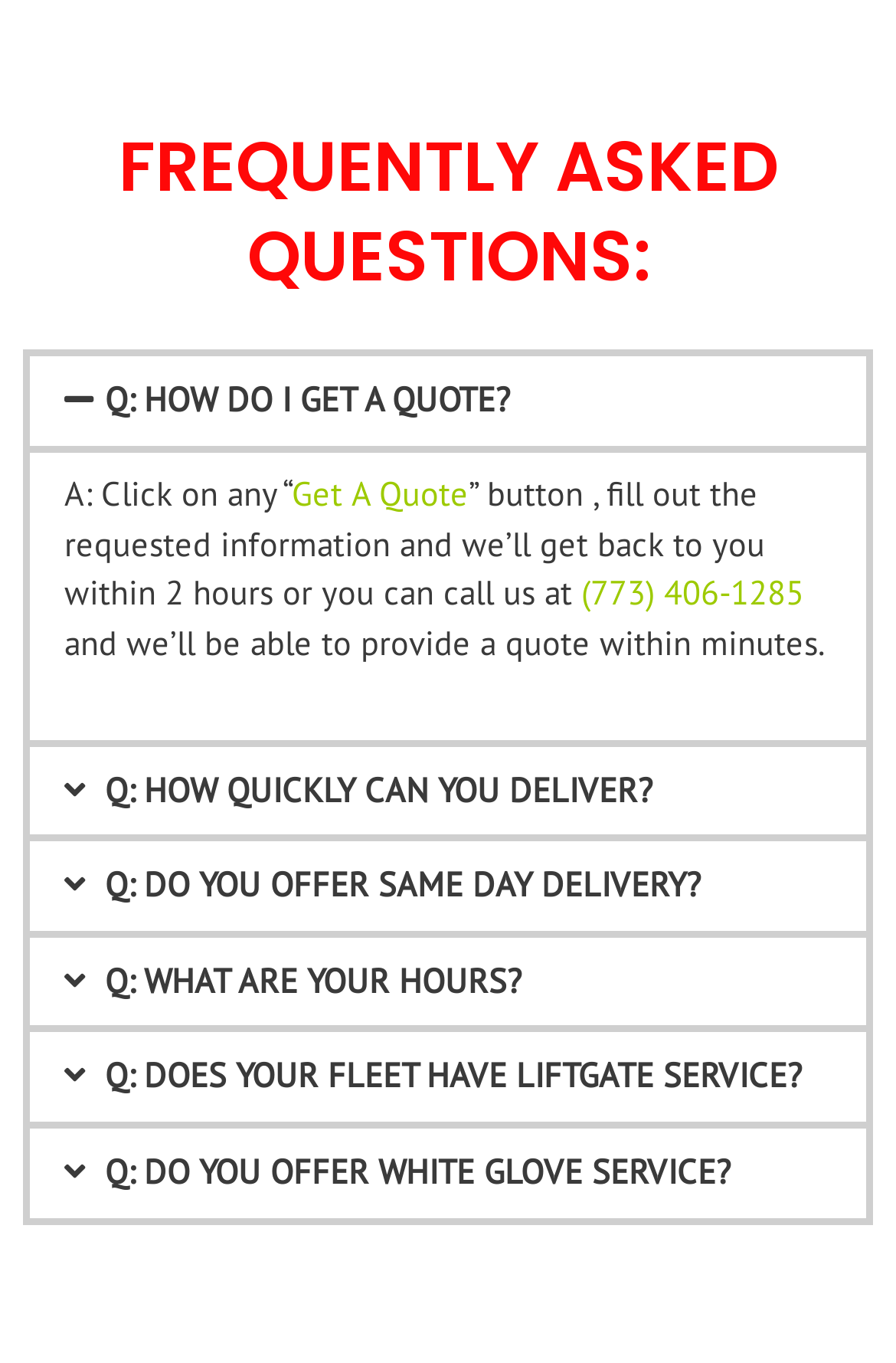Please provide the bounding box coordinates for the element that needs to be clicked to perform the instruction: "Click on 'Q: HOW QUICKLY CAN YOU DELIVER?' tab". The coordinates must consist of four float numbers between 0 and 1, formatted as [left, top, right, bottom].

[0.033, 0.547, 0.967, 0.612]